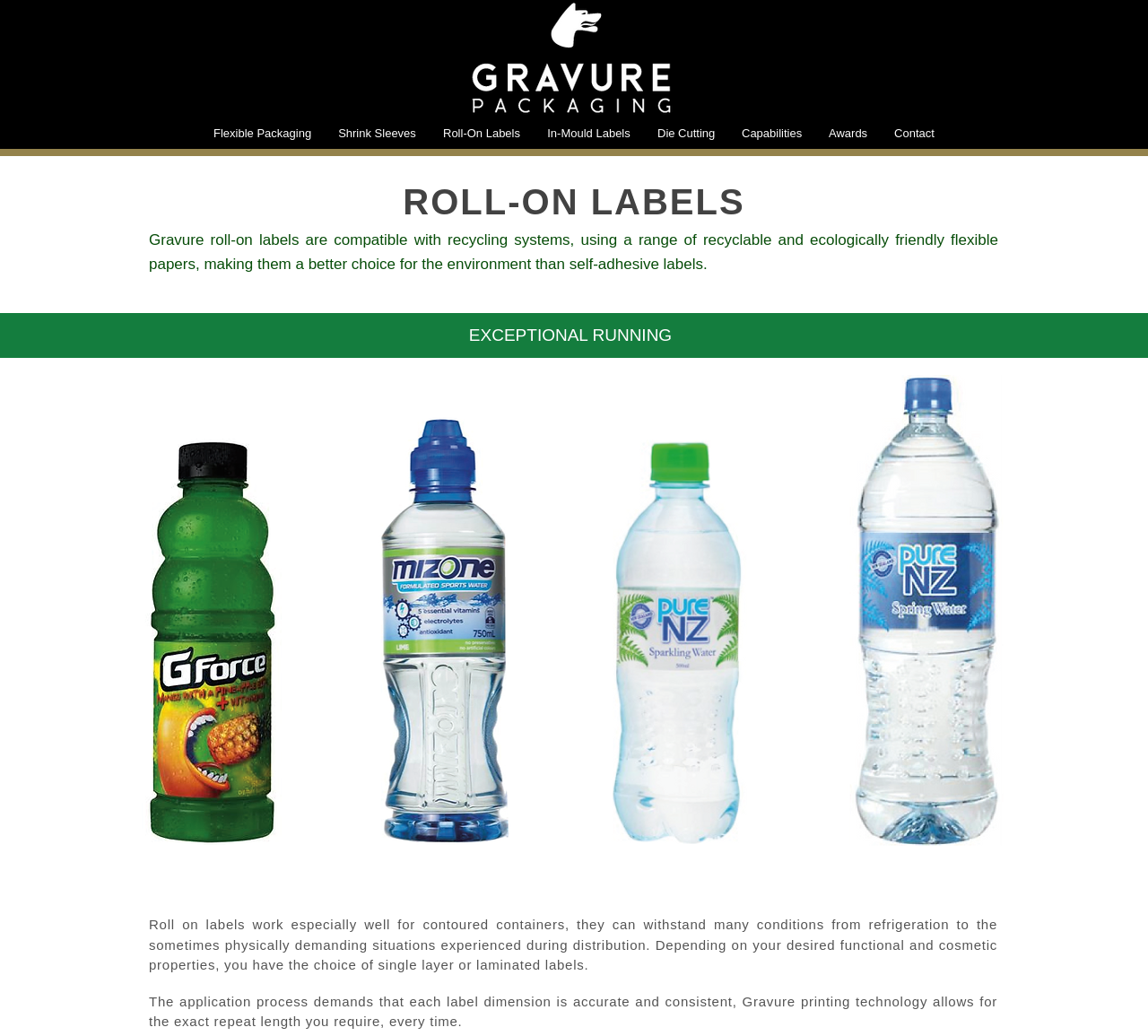Use a single word or phrase to answer the question:
How many images of roll on labels are on the webpage?

4